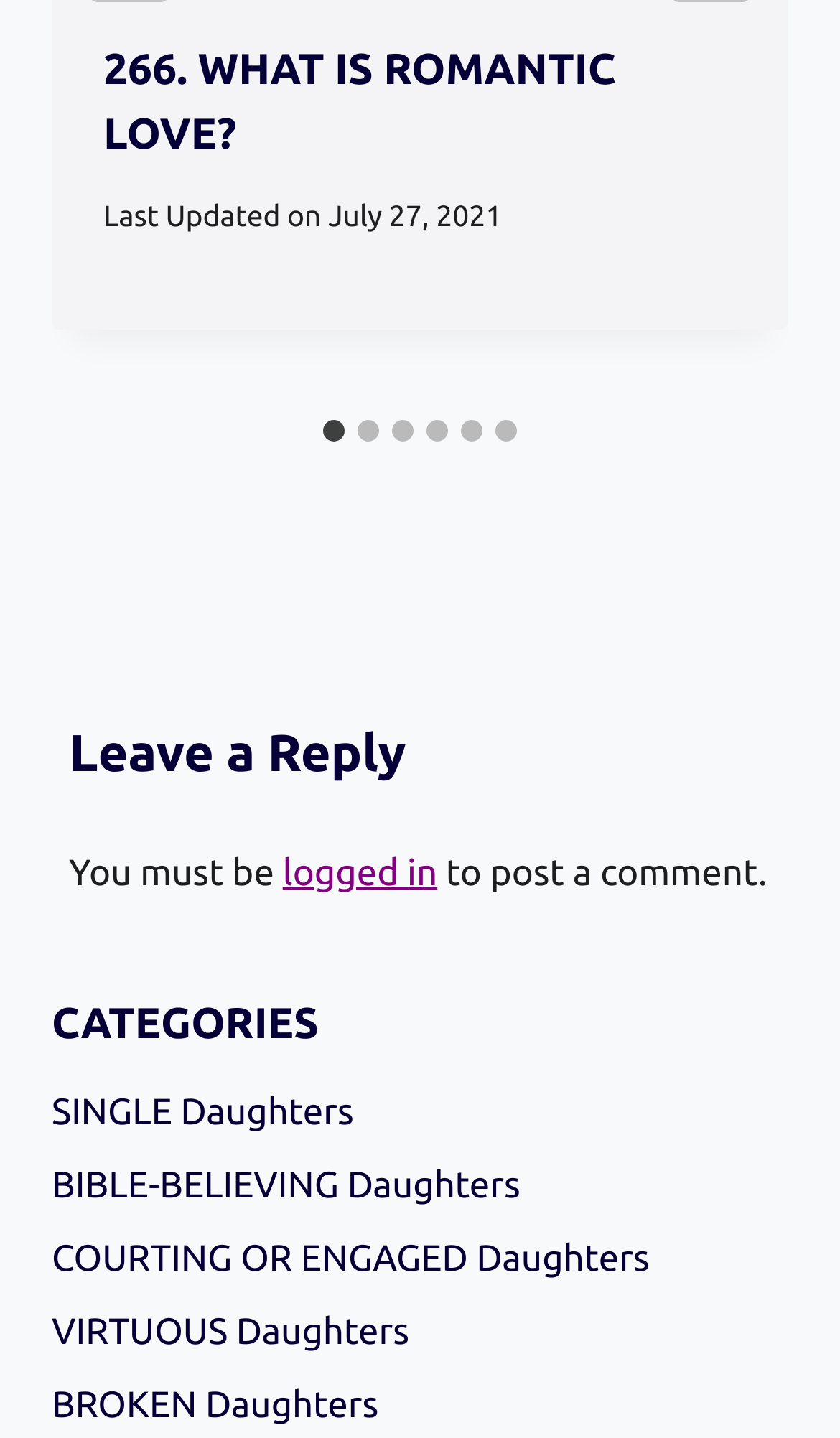Please locate the clickable area by providing the bounding box coordinates to follow this instruction: "Click on the 'SINGLE Daughters' link".

[0.062, 0.749, 0.938, 0.8]